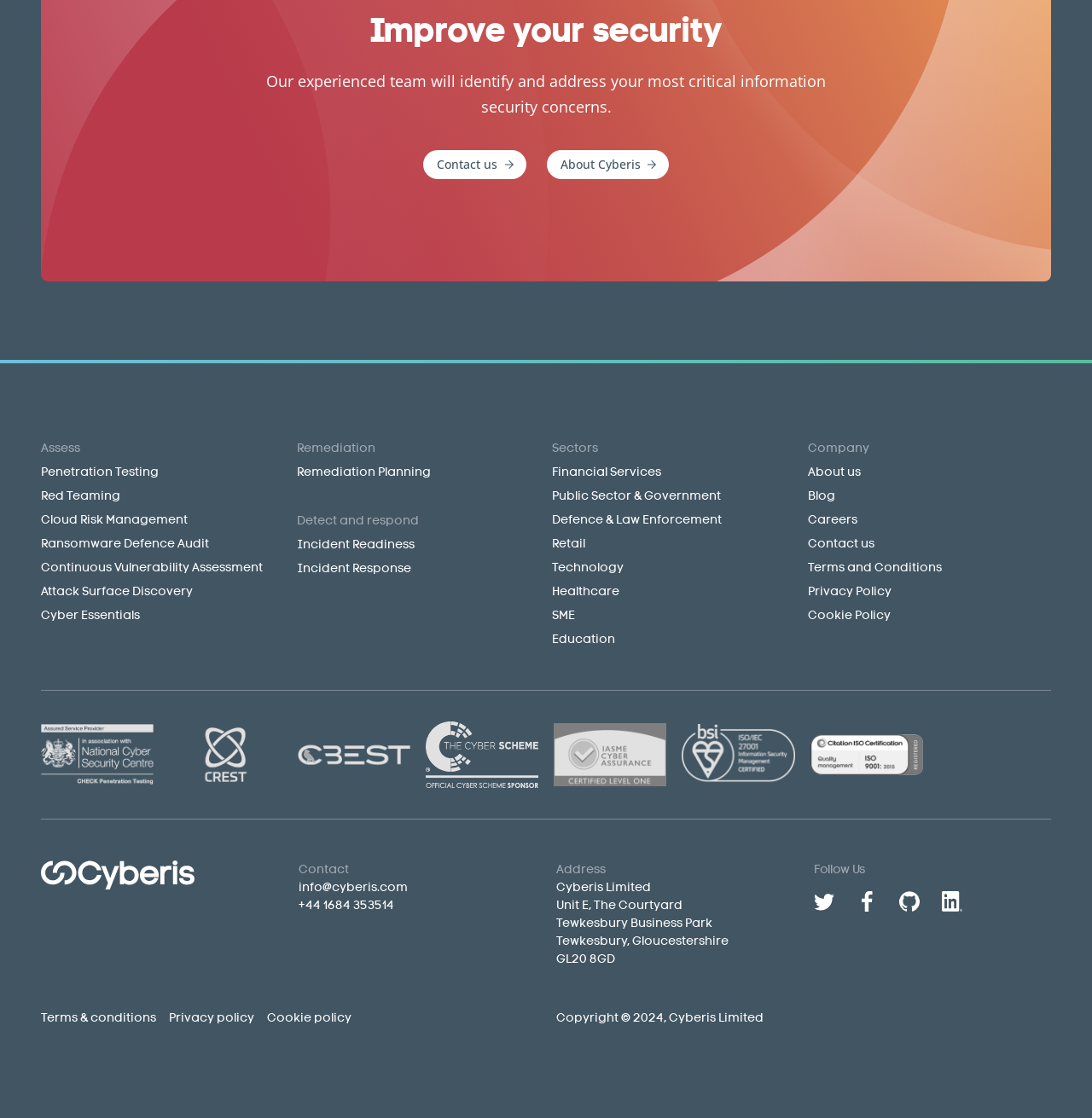What type of services does the company offer?
Please provide a single word or phrase as your answer based on the screenshot.

Cybersecurity services